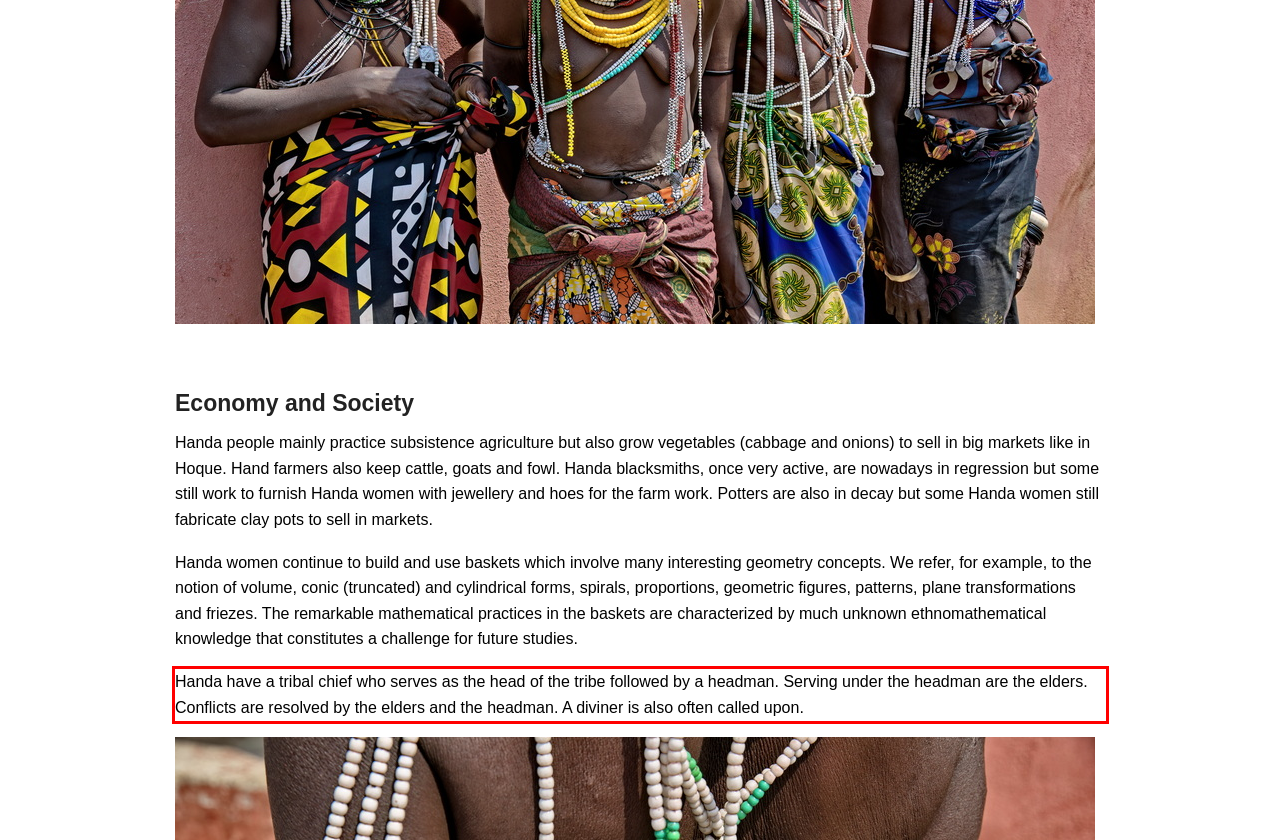Using the provided webpage screenshot, identify and read the text within the red rectangle bounding box.

Handa have a tribal chief who serves as the head of the tribe followed by a headman. Serving under the headman are the elders. Conflicts are resolved by the elders and the headman. A diviner is also often called upon.